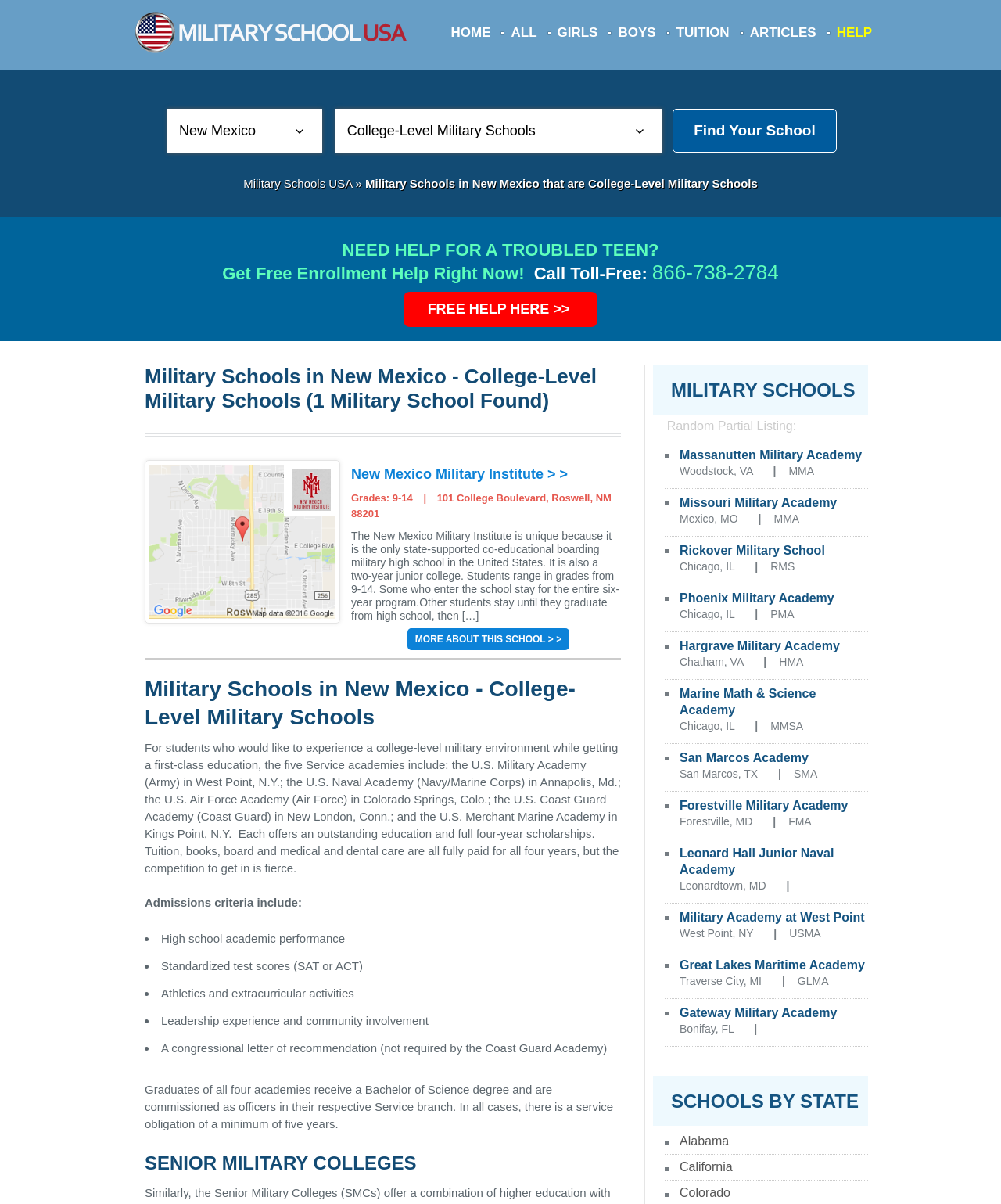Please mark the clickable region by giving the bounding box coordinates needed to complete this instruction: "Click on the 'New Mexico Military Institute > >' link".

[0.351, 0.385, 0.567, 0.404]